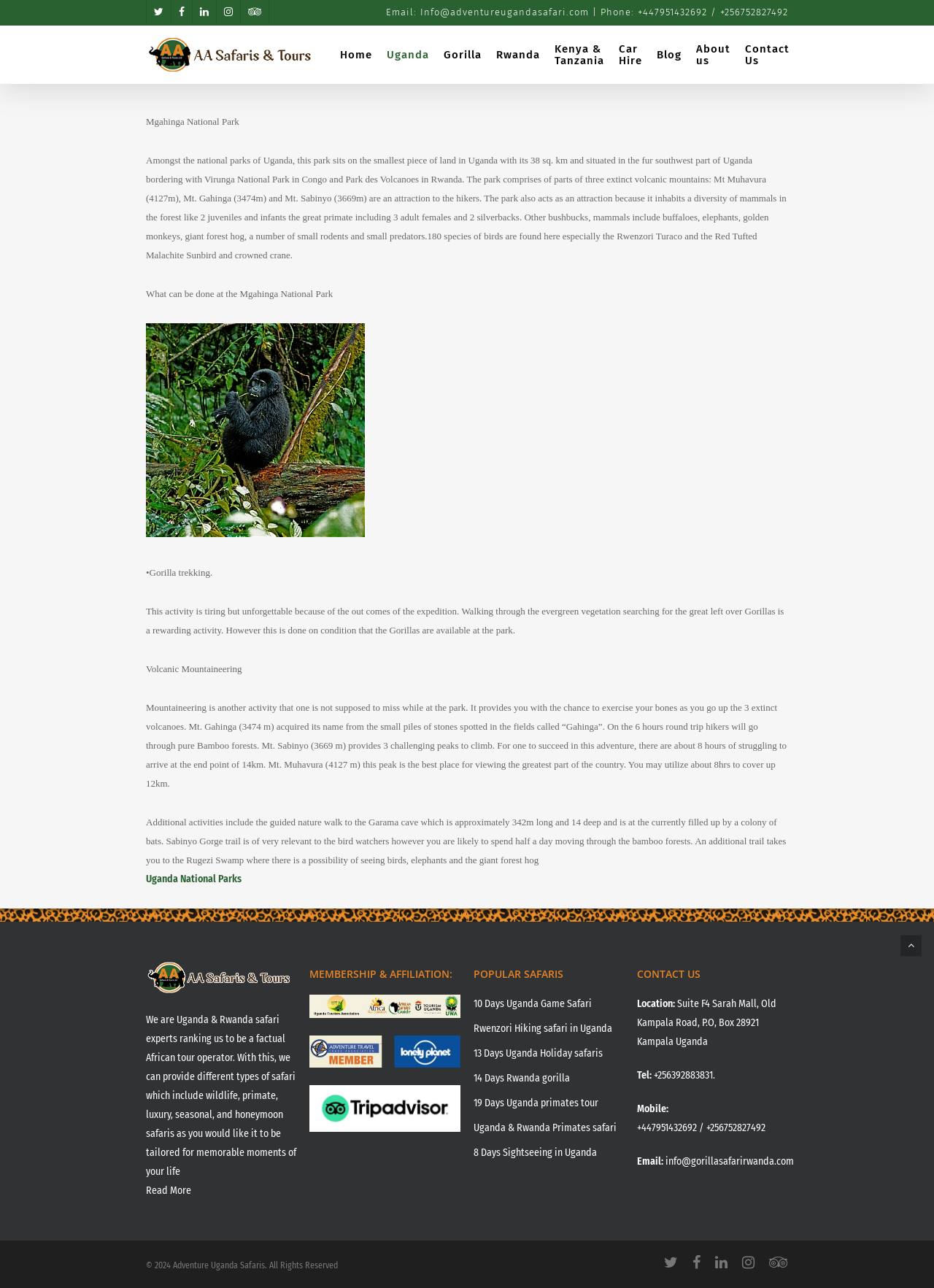Identify the bounding box coordinates for the element you need to click to achieve the following task: "Check 'MEMBERSHIP & AFFILIATION'". Provide the bounding box coordinates as four float numbers between 0 and 1, in the form [left, top, right, bottom].

[0.332, 0.747, 0.493, 0.765]